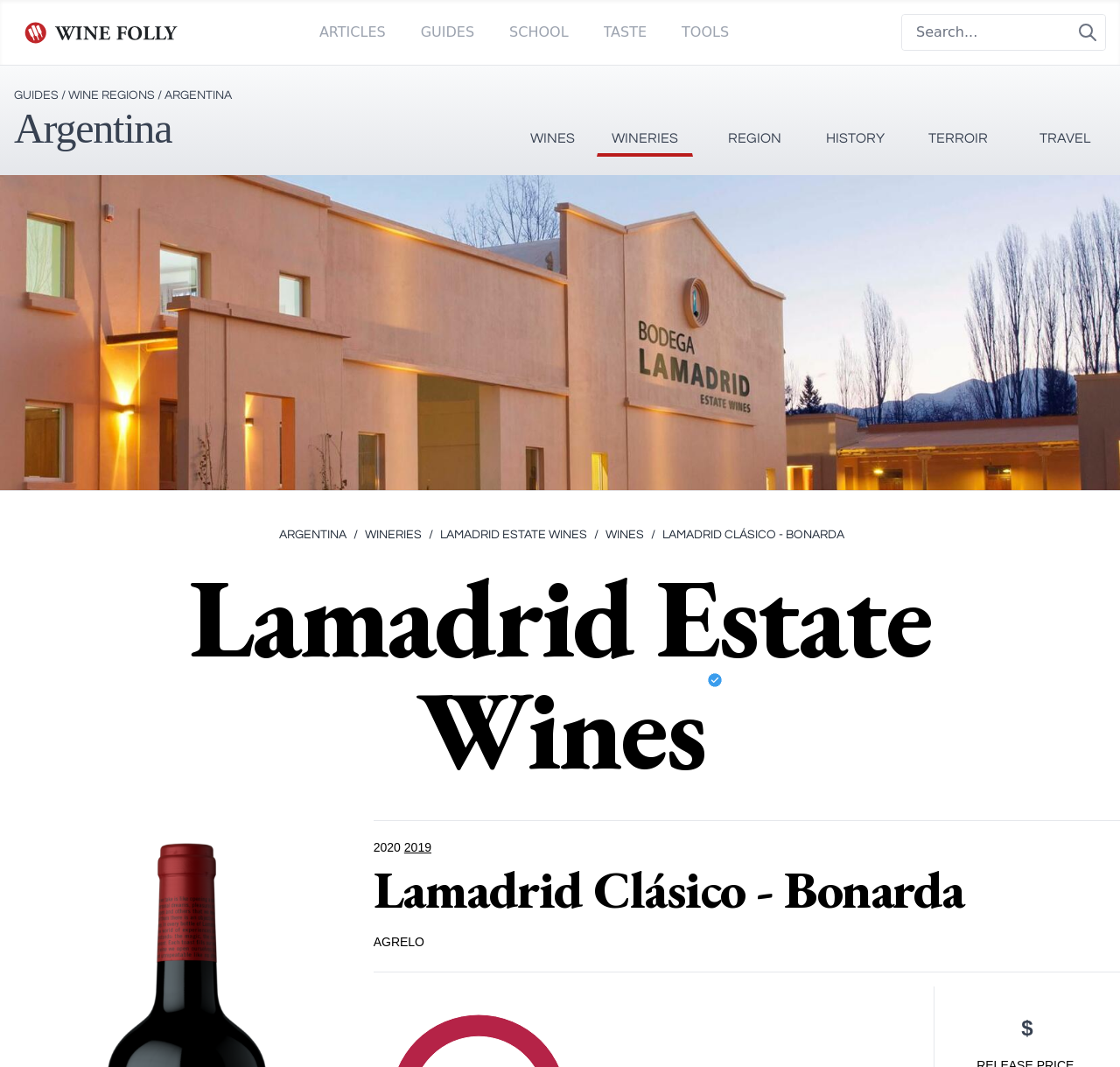What is the name of the winery?
Refer to the image and provide a detailed answer to the question.

The webpage has multiple mentions of 'Lamadrid Estate Wines', including a link and a heading, which suggests that it is the name of the winery.